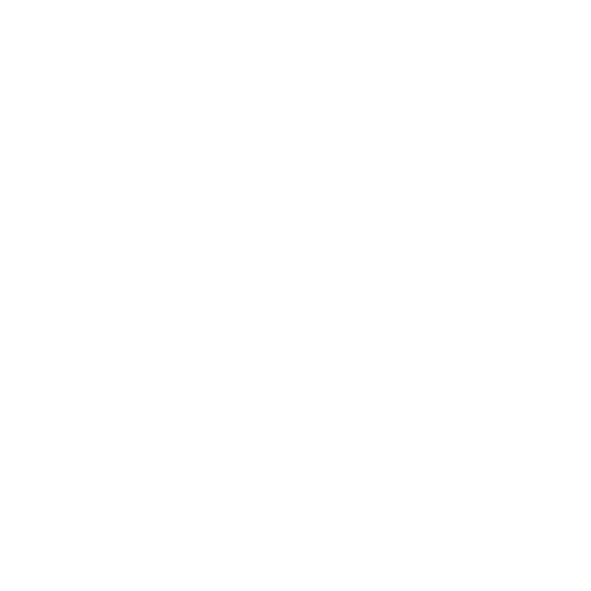Based on the visual content of the image, answer the question thoroughly: What is the price of the PlayStation 2?

The price of the PlayStation 2 is mentioned in the caption as $62.99, which reflects its used status and signs of average wear.